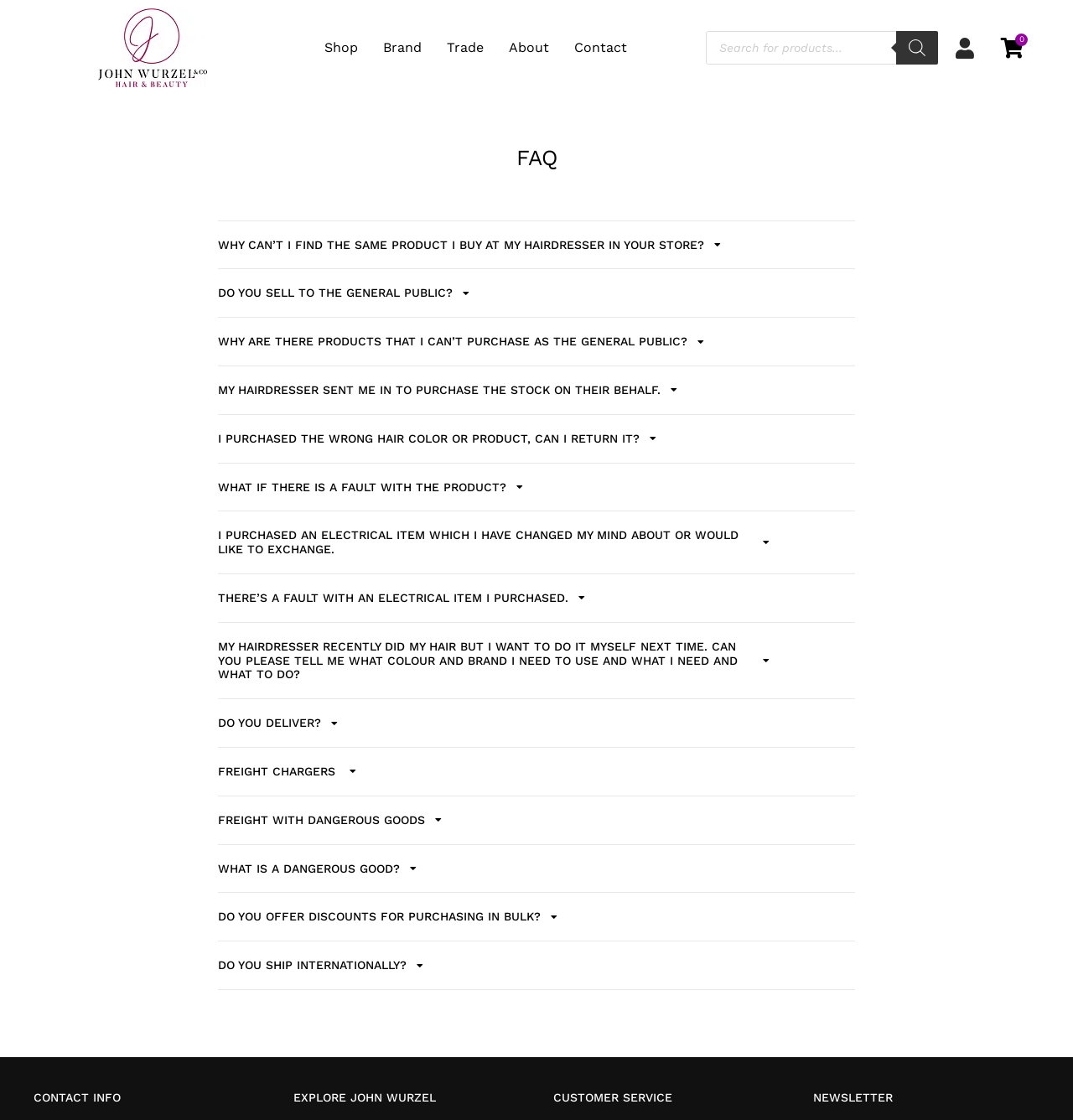Give a detailed account of the webpage, highlighting key information.

The webpage is titled "FAQ - John Wurzel" and has a navigation menu at the top with links to "Shop", "Brand", "Trade", "About", and "Contact". On the right side of the navigation menu, there is a search bar with a search button and a small icon. 

Below the navigation menu, there is a main section with a heading "FAQ" and a tab list with 14 tabs. Each tab has a question as its title, and when selected, it displays the answer to the question. The questions are related to purchasing products, returns, exchanges, and shipping. 

At the bottom of the page, there are four columns with headings "CONTACT INFO", "EXPLORE JOHN WURZEL", "CUSTOMER SERVICE", and "NEWSLETTER". 

On the bottom right corner of the page, there is a "Go to Top" link with an arrow icon.